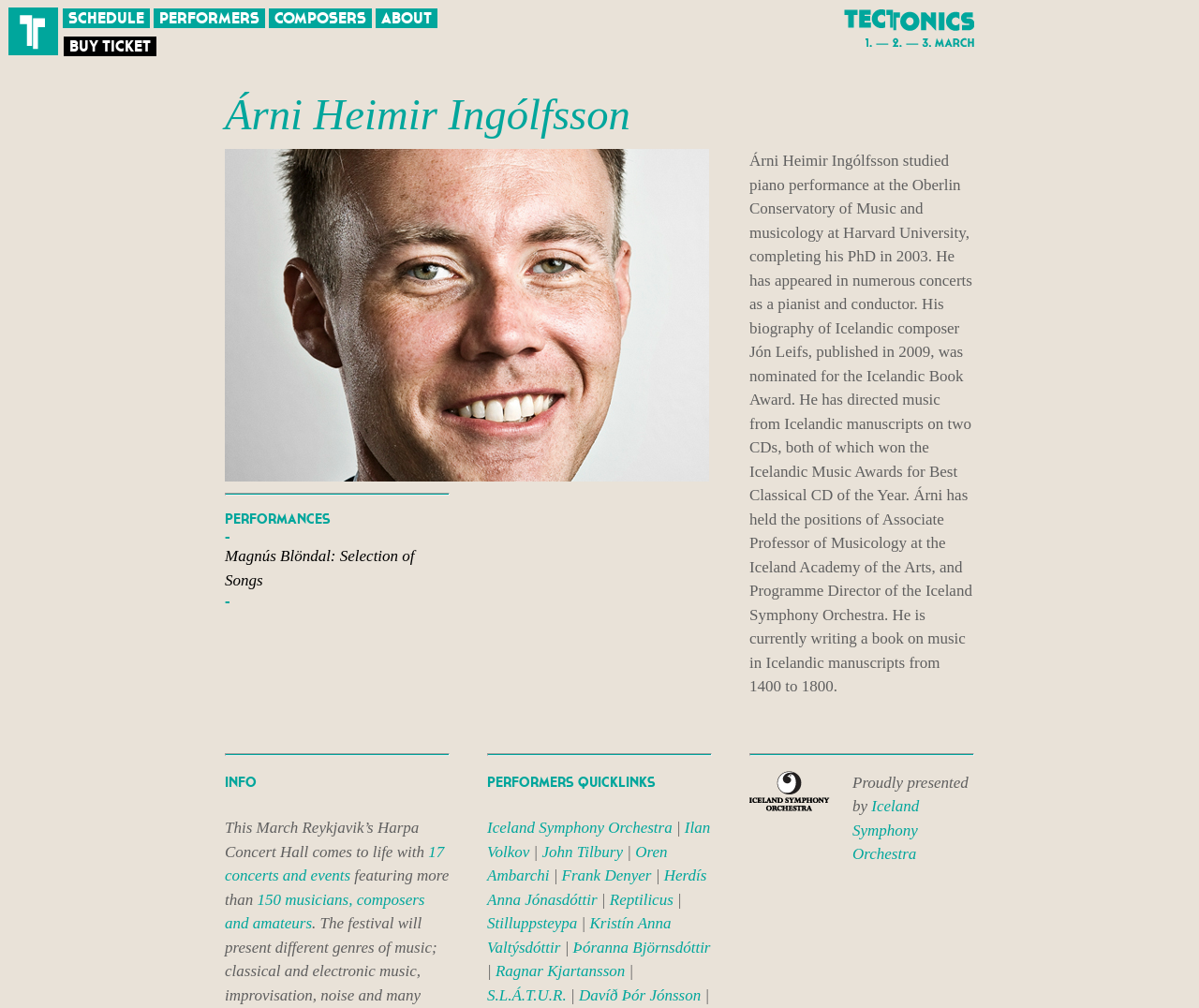Given the description "Apollo13Themes", provide the bounding box coordinates of the corresponding UI element.

None